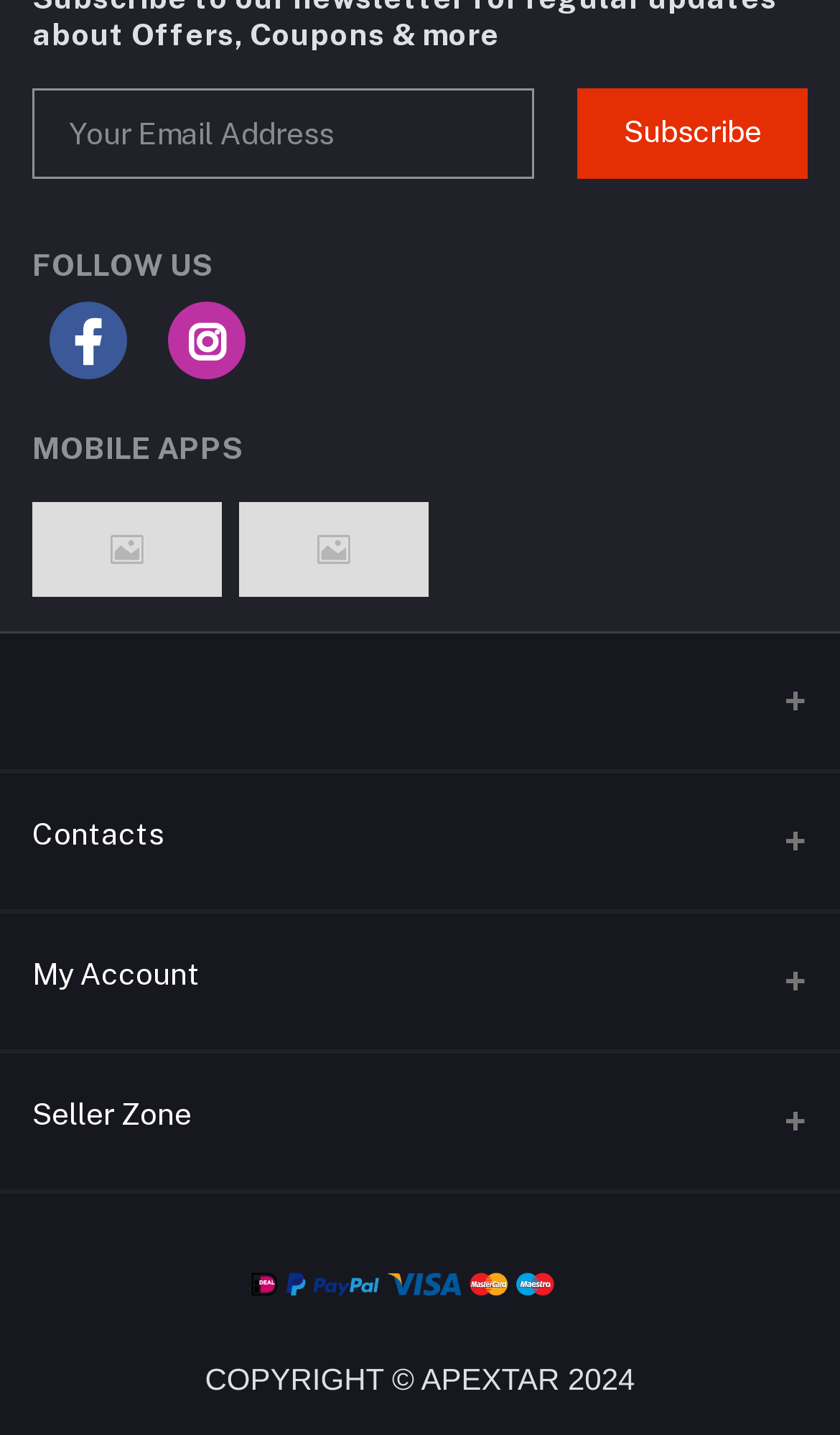What type of apps are mentioned on the webpage?
Please use the visual content to give a single word or phrase answer.

Mobile apps